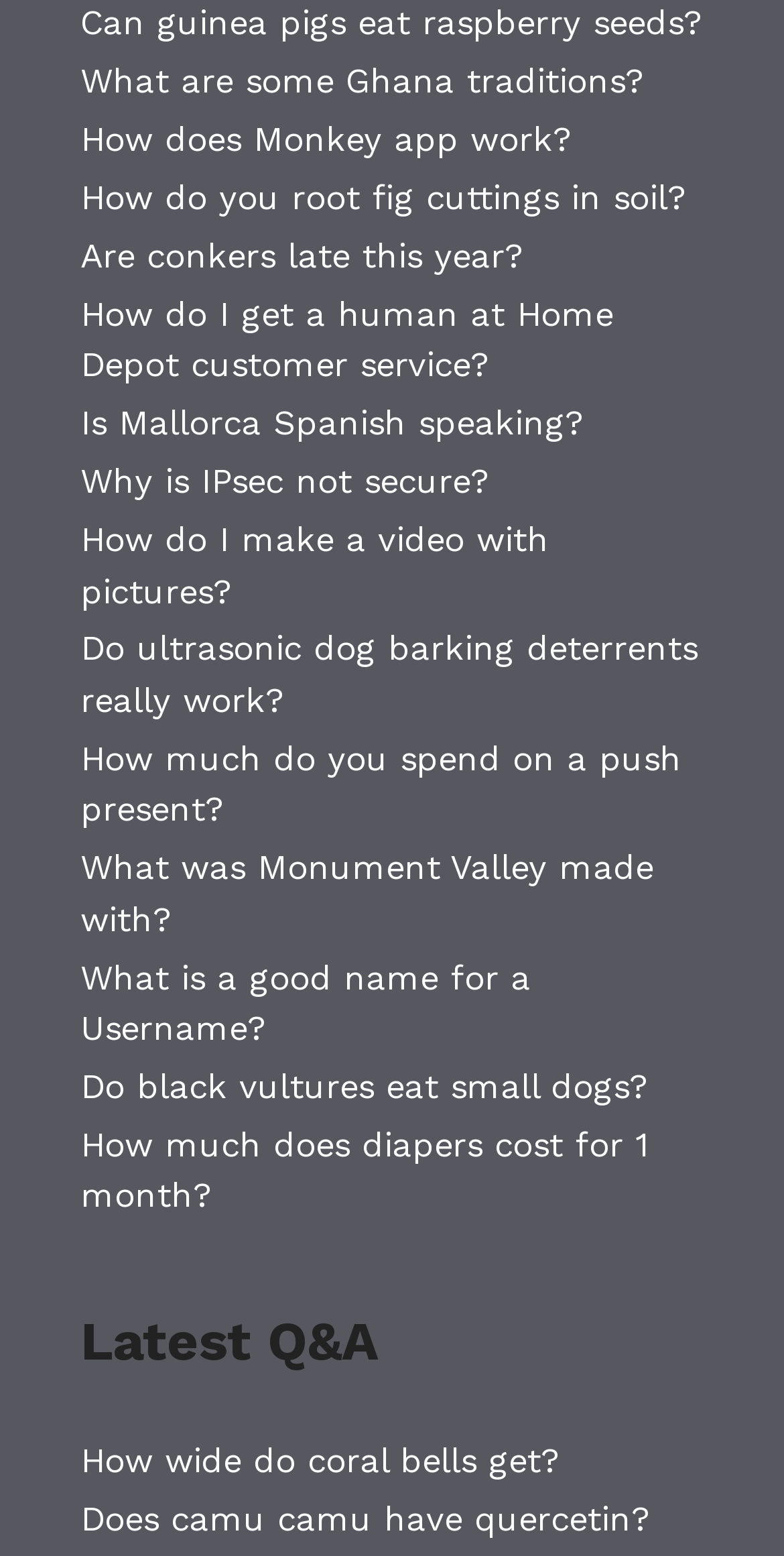Locate the bounding box coordinates of the area you need to click to fulfill this instruction: 'Read the article about Ghana traditions'. The coordinates must be in the form of four float numbers ranging from 0 to 1: [left, top, right, bottom].

[0.103, 0.039, 0.821, 0.065]